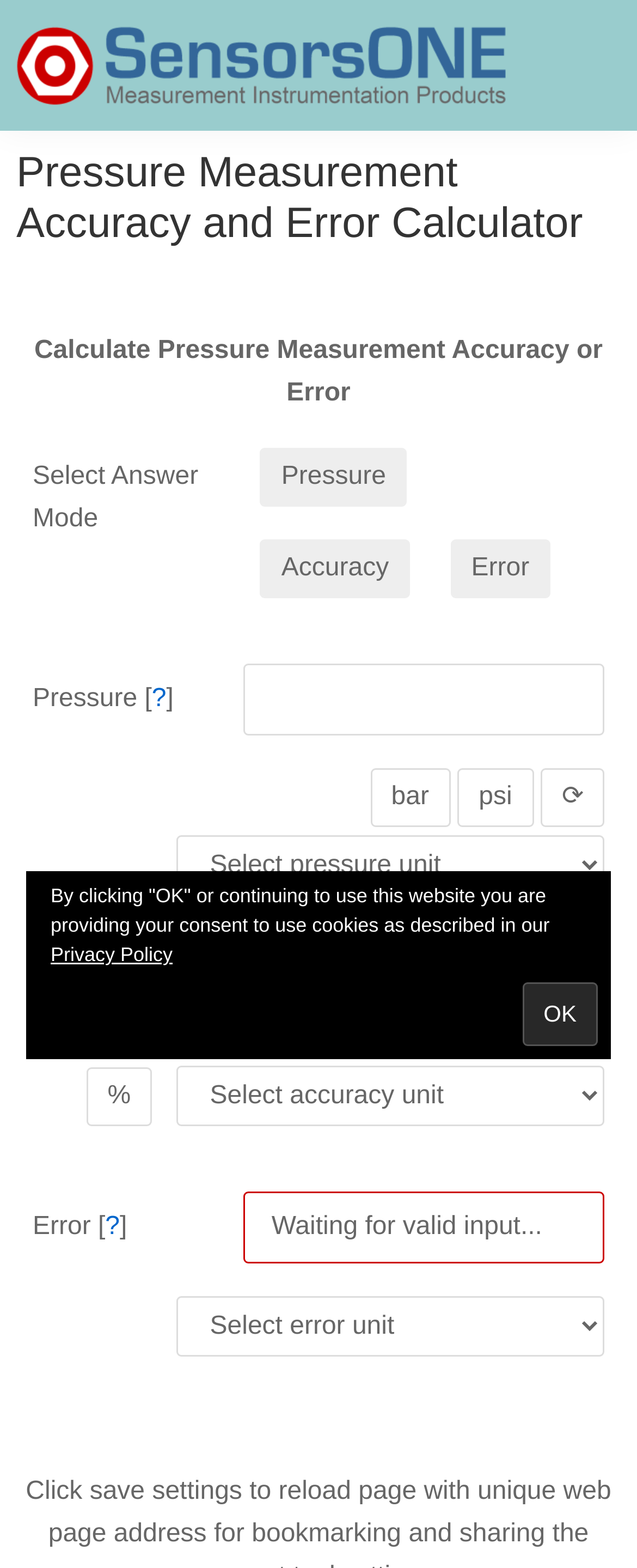Can you identify the bounding box coordinates of the clickable region needed to carry out this instruction: 'Click the '?' button for accuracy'? The coordinates should be four float numbers within the range of 0 to 1, stated as [left, top, right, bottom].

[0.238, 0.437, 0.261, 0.455]